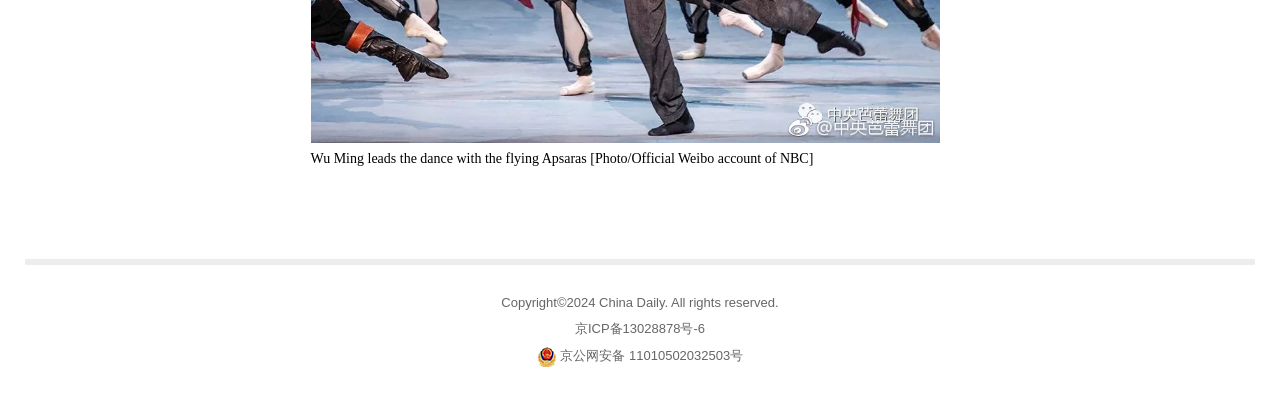Please provide a comprehensive answer to the question below using the information from the image: What is the copyright year of the webpage?

The webpage contains the text 'Copyright 2024 China Daily. All rights reserved.' which indicates that the copyright year of the webpage is 2024.